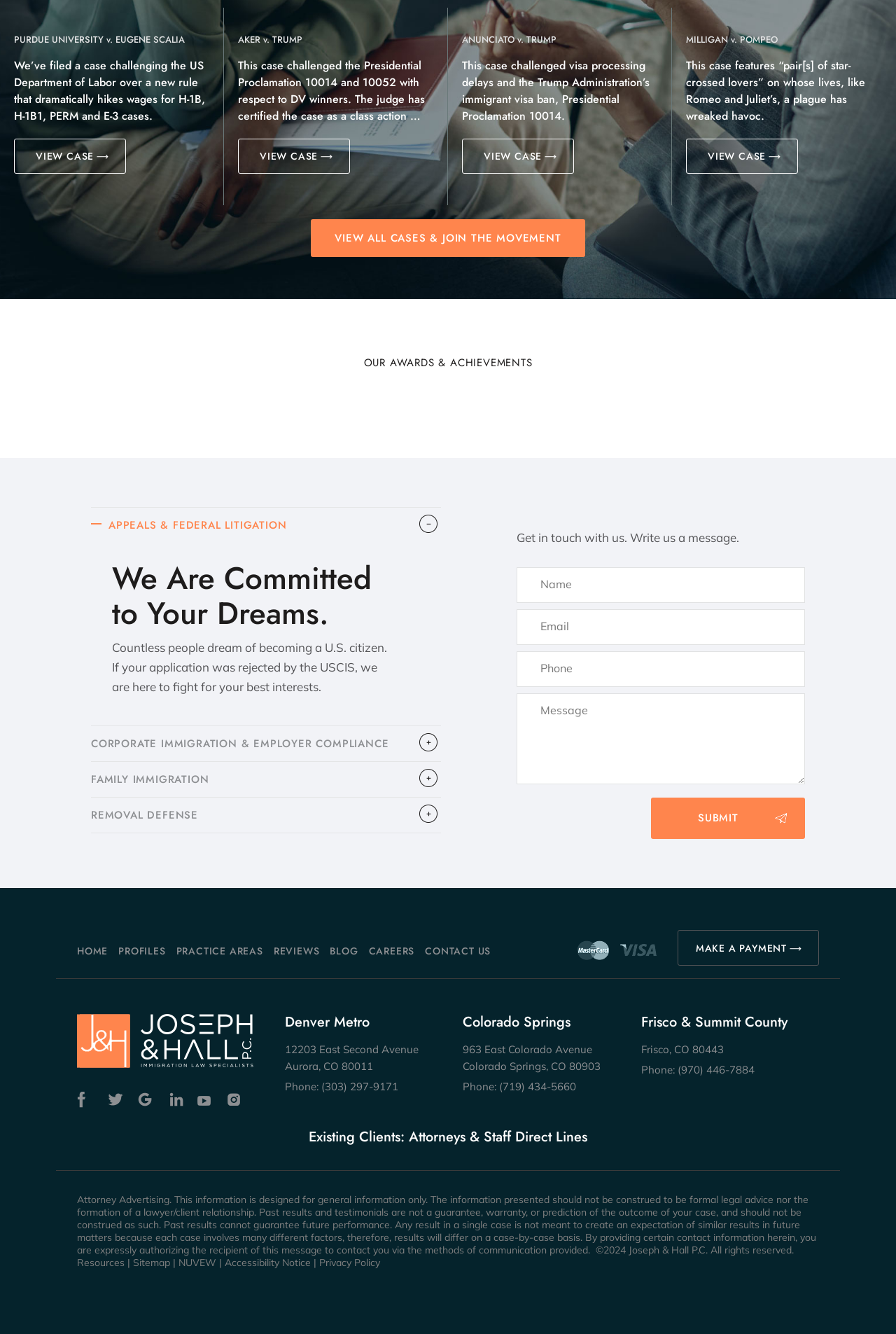Please identify the bounding box coordinates of the region to click in order to complete the task: "View case details". The coordinates must be four float numbers between 0 and 1, specified as [left, top, right, bottom].

[0.016, 0.104, 0.141, 0.13]